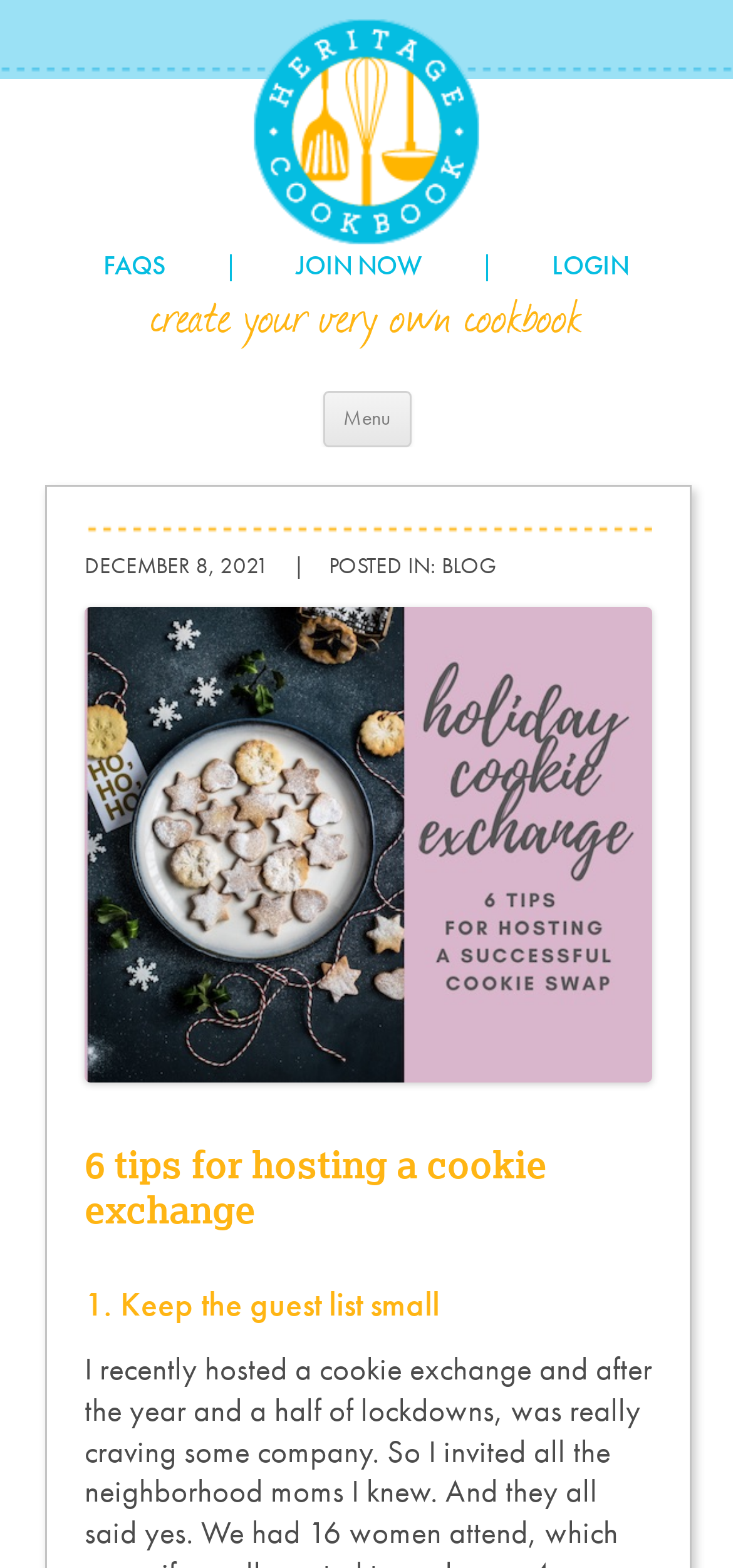Carefully examine the image and provide an in-depth answer to the question: How many headings are in the main content section?

The main content section contains three headings: 'DECEMBER 8, 2021 | POSTED IN: BLOG', '6 tips for hosting a cookie exchange', and '1. Keep the guest list small', which totals 3 headings.